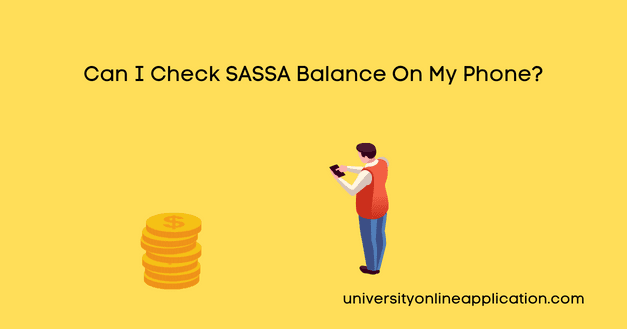Generate an in-depth description of the image you see.

The image features a vibrant yellow background with the prominent question, "Can I Check SASSA Balance On My Phone?" displayed in bold, black font at the top. To the right, a stylized figure depicted in casual attire is engrossed in checking information on their mobile phone. On the left side, there are stacked coins, symbolizing financial balance or transactions. The bottom of the image includes the website link "universityonlineapplication.com," suggesting this visual supports an informative guide about checking SASSA grant balances via mobile devices.